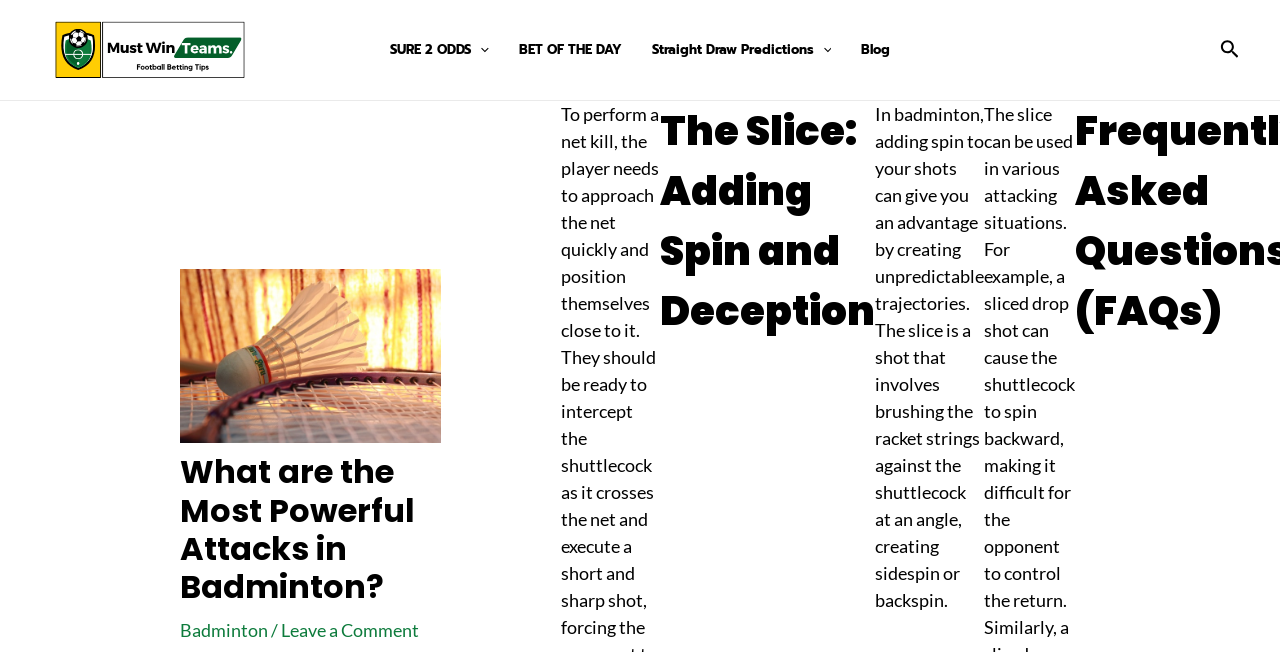Please find the bounding box coordinates of the section that needs to be clicked to achieve this instruction: "Click the Leave a Comment link".

[0.22, 0.949, 0.327, 0.983]